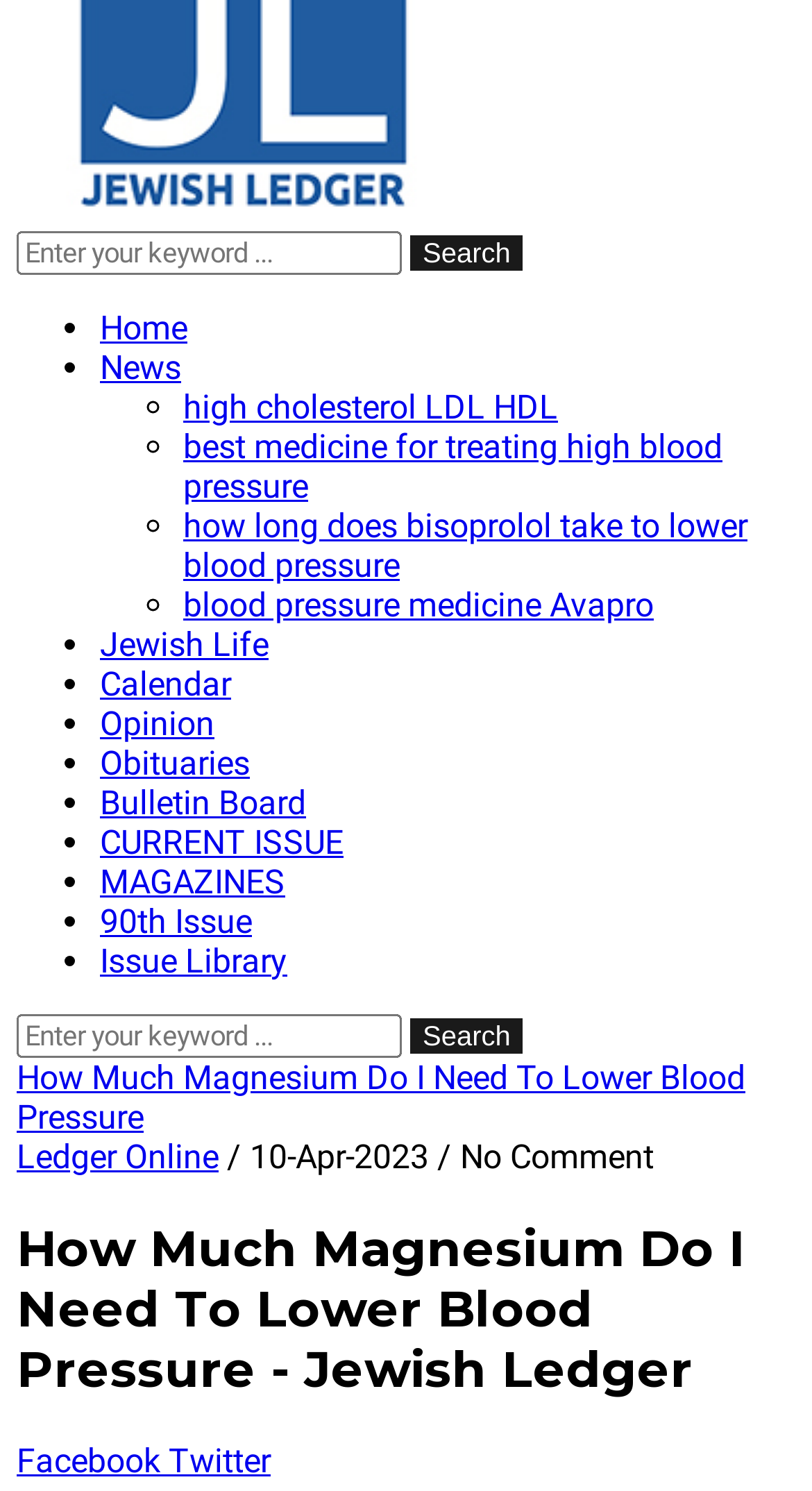What is the topic of the article on the webpage?
Based on the image, answer the question in a detailed manner.

The article on the webpage appears to be about the relationship between magnesium and blood pressure, as indicated by the title 'How Much Magnesium Do I Need To Lower Blood Pressure'.